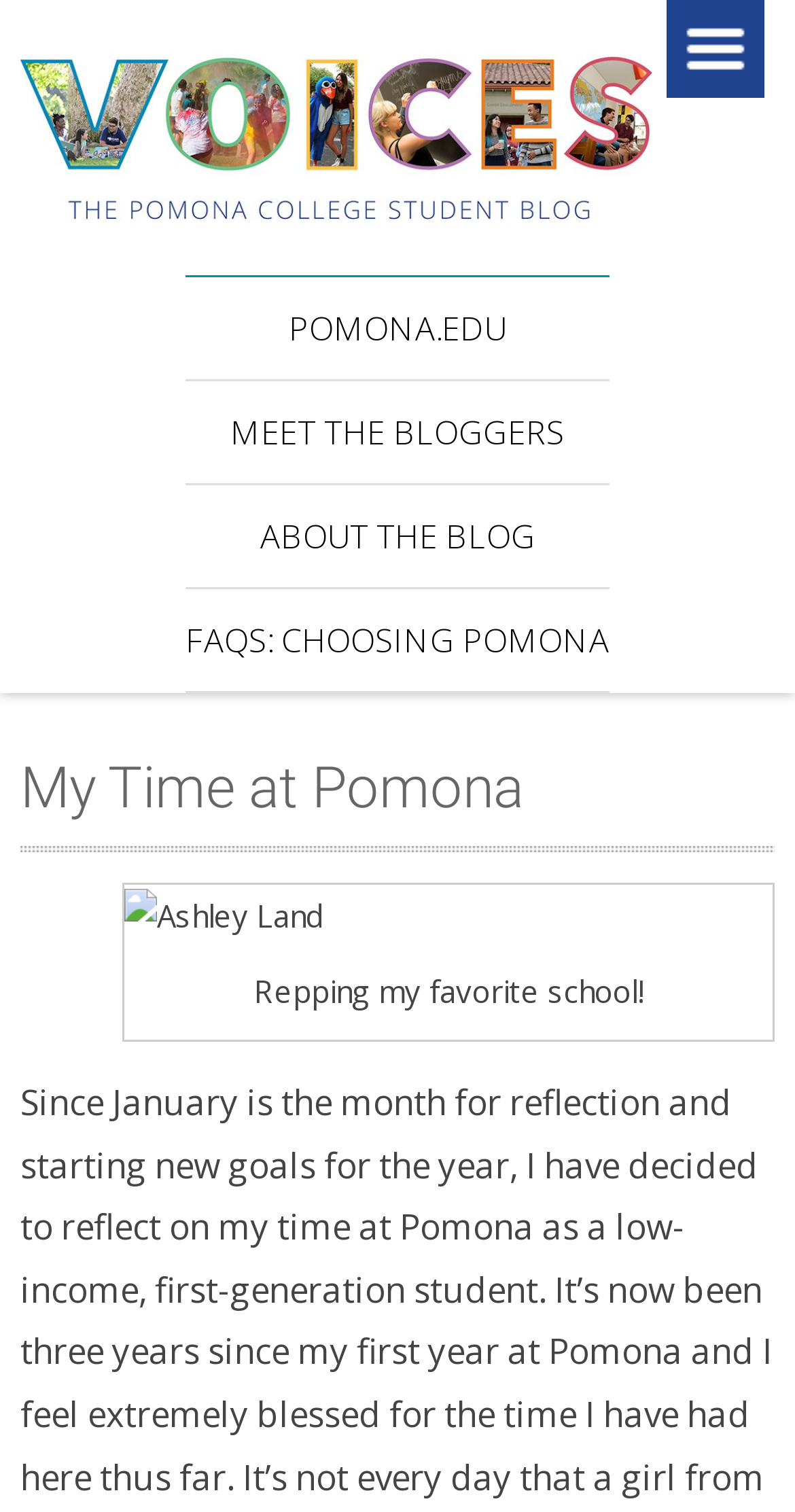How many links are in the menu?
Using the visual information from the image, give a one-word or short-phrase answer.

4